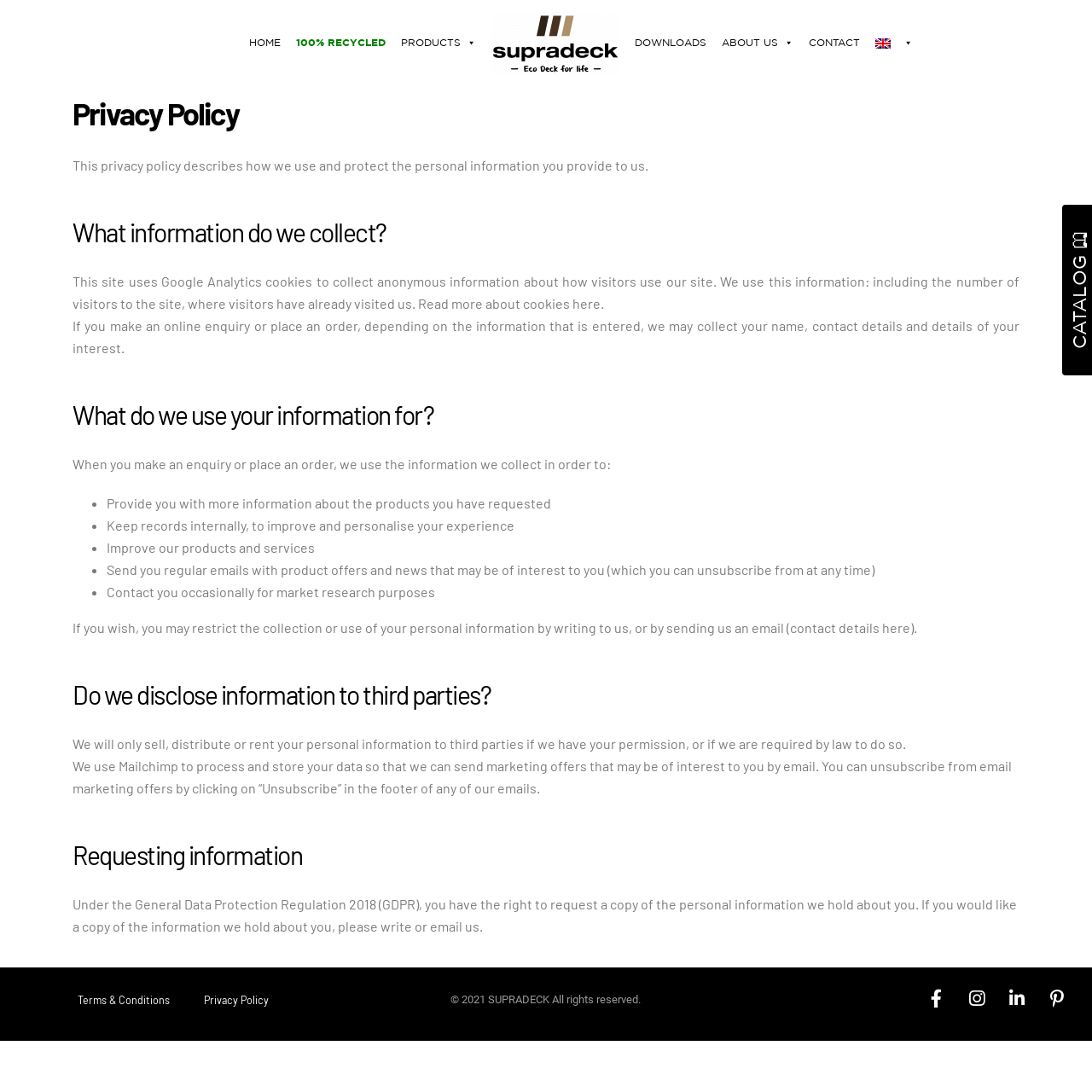Please locate the bounding box coordinates of the element that needs to be clicked to achieve the following instruction: "Click CONTACT". The coordinates should be four float numbers between 0 and 1, i.e., [left, top, right, bottom].

[0.733, 0.0, 0.794, 0.078]